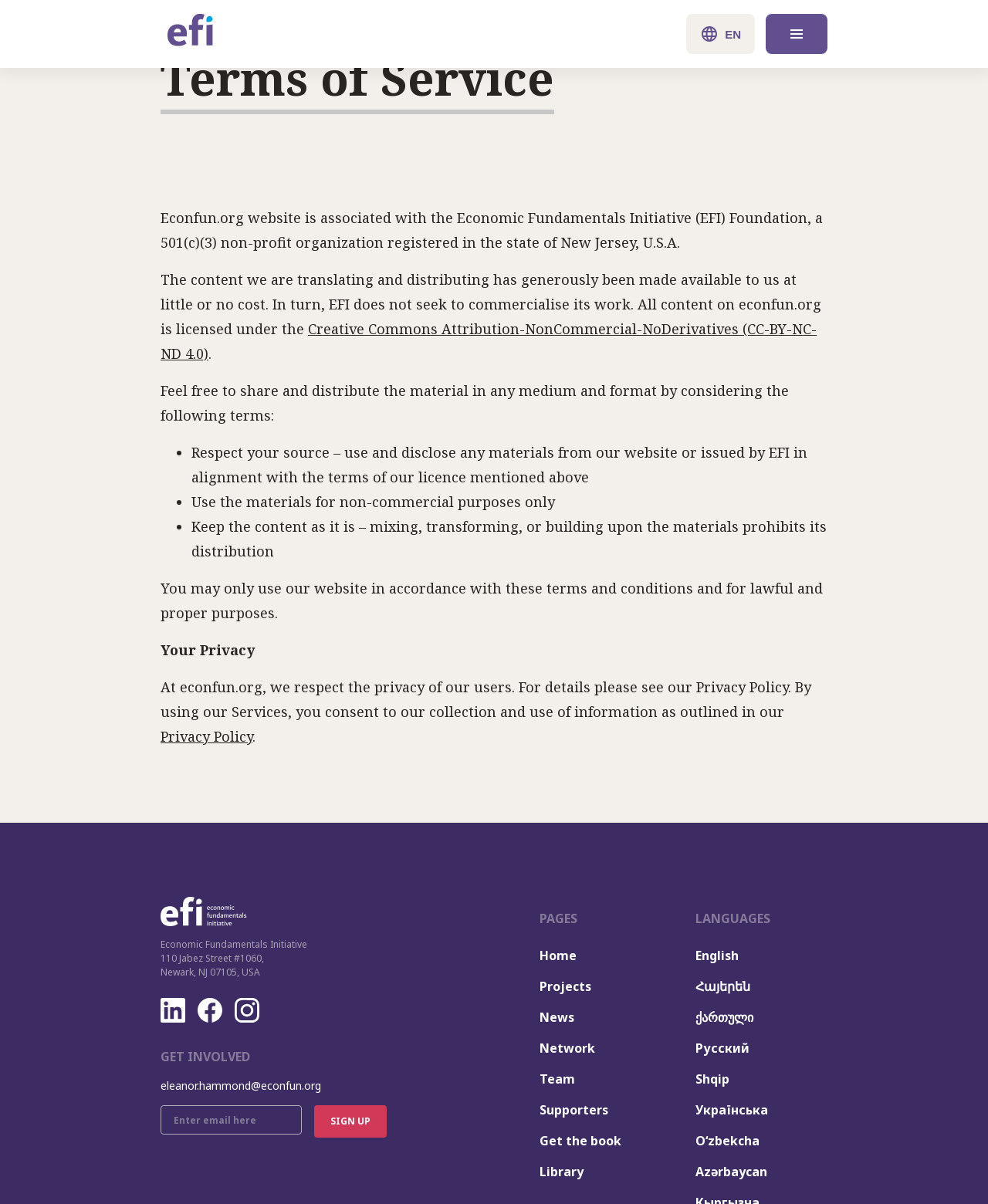Describe all the significant parts and information present on the webpage.

The webpage is titled "Terms of Service | EFI" and has a main content area that spans the entire width of the page. At the top, there is a navigation bar with a "Home" link and an image on the left, followed by a language selection button and a hamburger menu button on the right.

Below the navigation bar, there is a heading that reads "Terms of Service" in a prominent font. The main content area is divided into several sections, each with a clear heading and descriptive text. The first section explains the purpose of the Economic Fundamentals Initiative (EFI) Foundation, a 501(c)(3) non-profit organization.

The next section outlines the terms of use for the website's content, which is licensed under the Creative Commons Attribution-NonCommercial-NoDerivatives (CC-BY-NC-ND 4.0) license. The terms are listed in a bulleted format, with each point clearly explained.

Further down the page, there is a section titled "Your Privacy" that explains how the website respects users' privacy and provides a link to the Privacy Policy. The page also displays the organization's contact information, including an address and social media links.

In the lower section of the page, there is a call-to-action button that reads "GET INVOLVED" and a form to enter an email address to sign up for updates. There are also links to various pages on the website, including "PAGES", "LANGUAGES", and social media profiles.

The page has a clean and organized layout, with clear headings and concise text that makes it easy to navigate and understand the terms of service and other information.